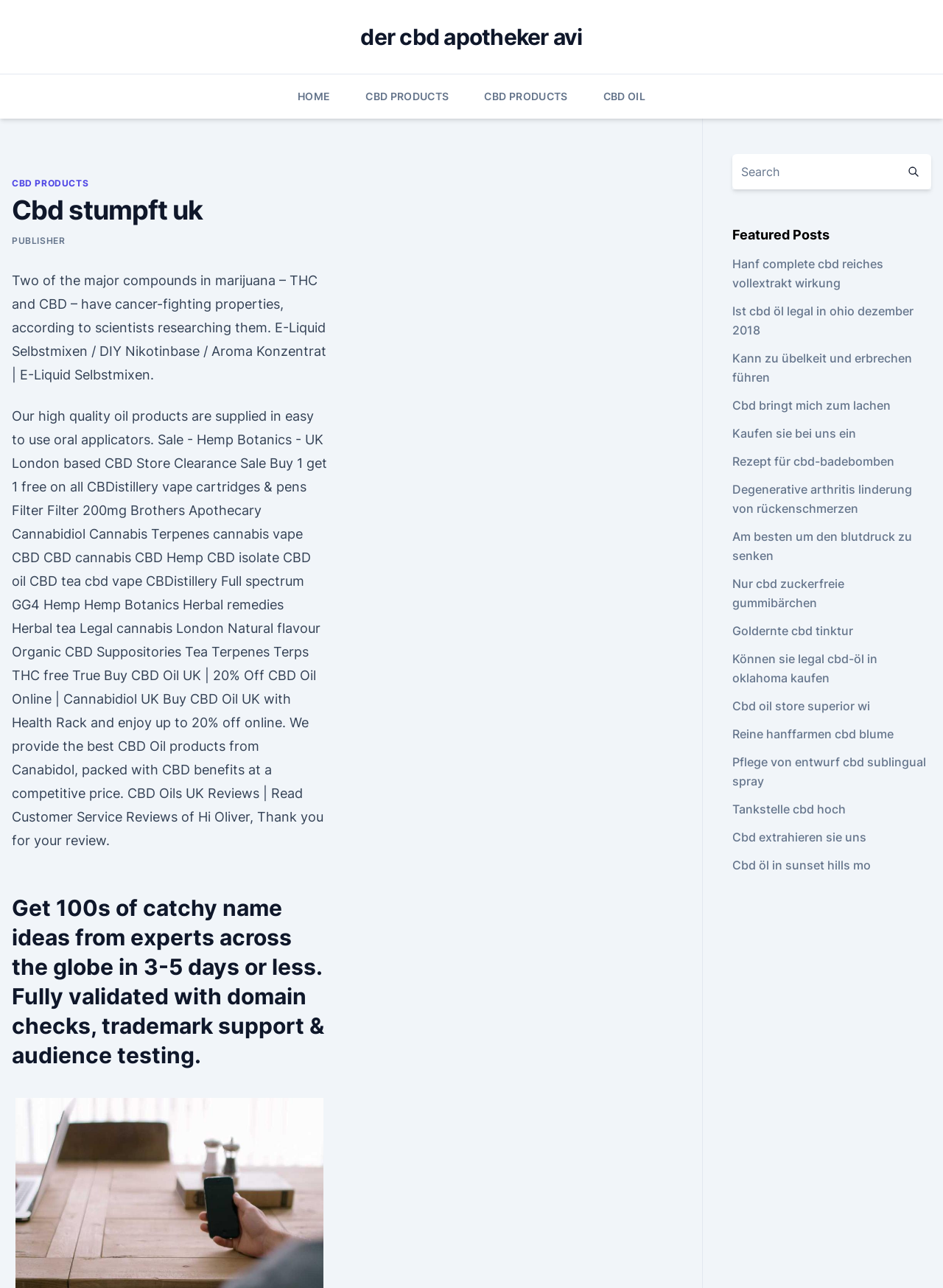Identify the bounding box coordinates of the HTML element based on this description: "aria-label="Search"".

None